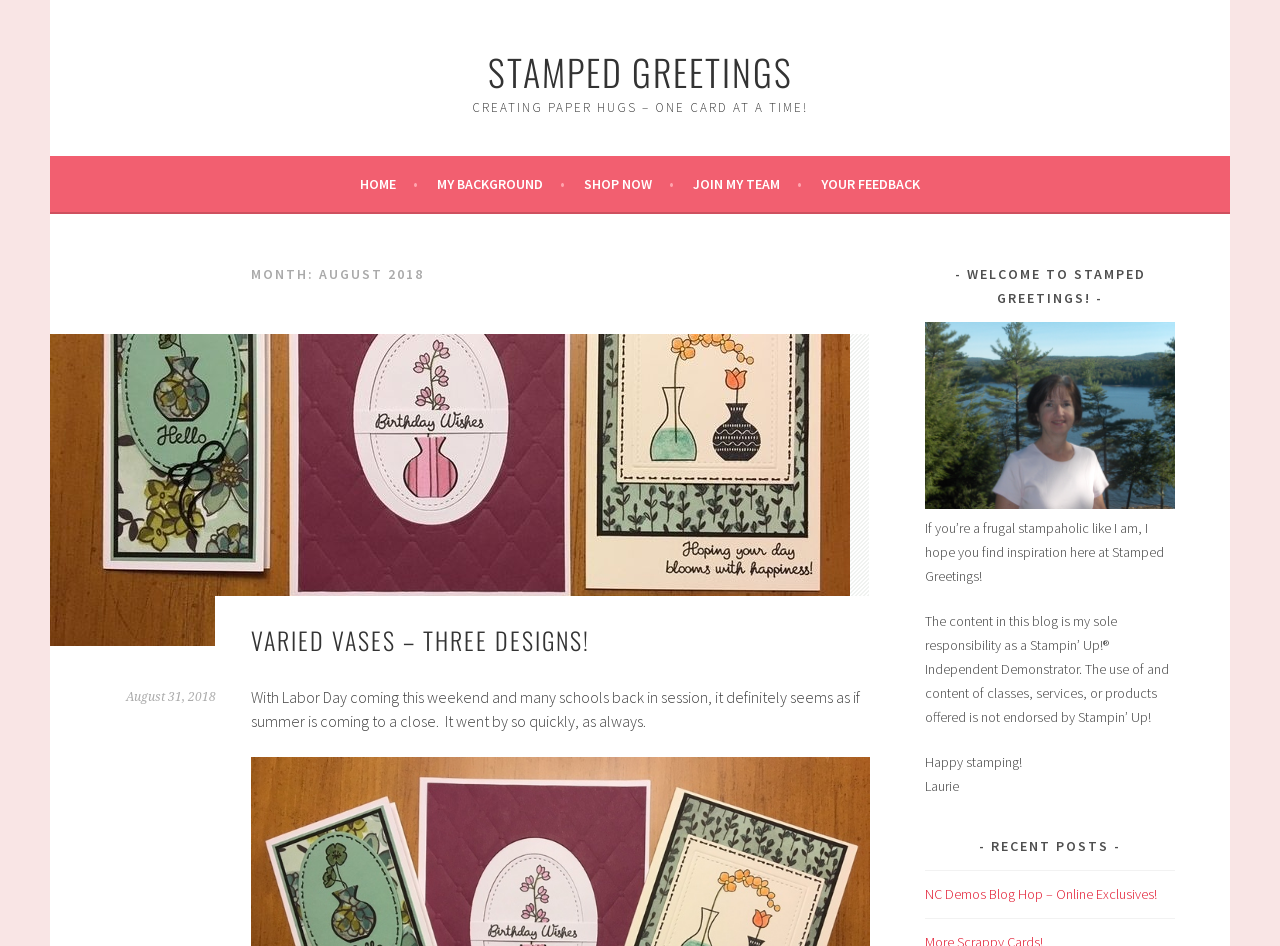Kindly determine the bounding box coordinates for the clickable area to achieve the given instruction: "read recent posts".

[0.723, 0.936, 0.904, 0.955]